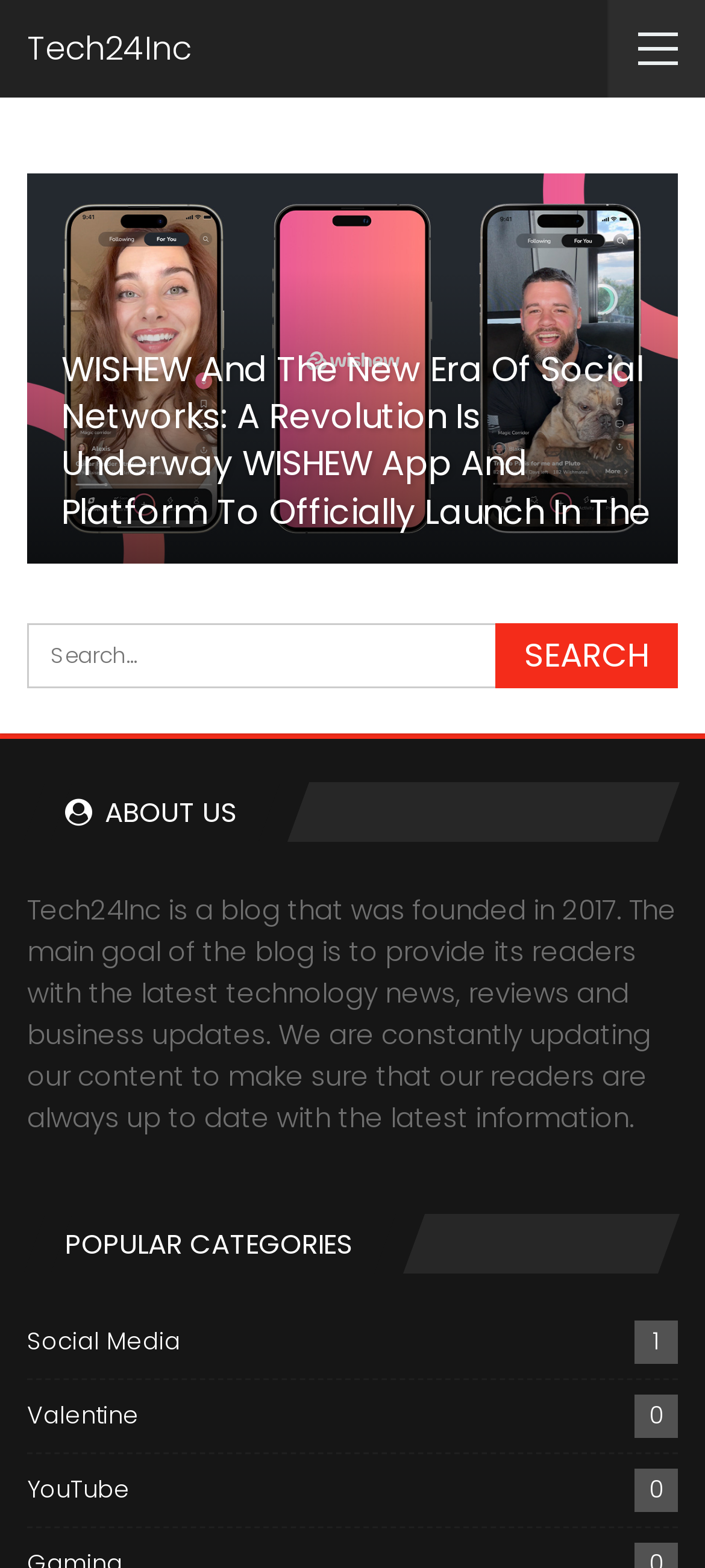Identify the bounding box coordinates of the area that should be clicked in order to complete the given instruction: "Read about WISHEW and the new era of social networks". The bounding box coordinates should be four float numbers between 0 and 1, i.e., [left, top, right, bottom].

[0.033, 0.109, 0.967, 0.36]